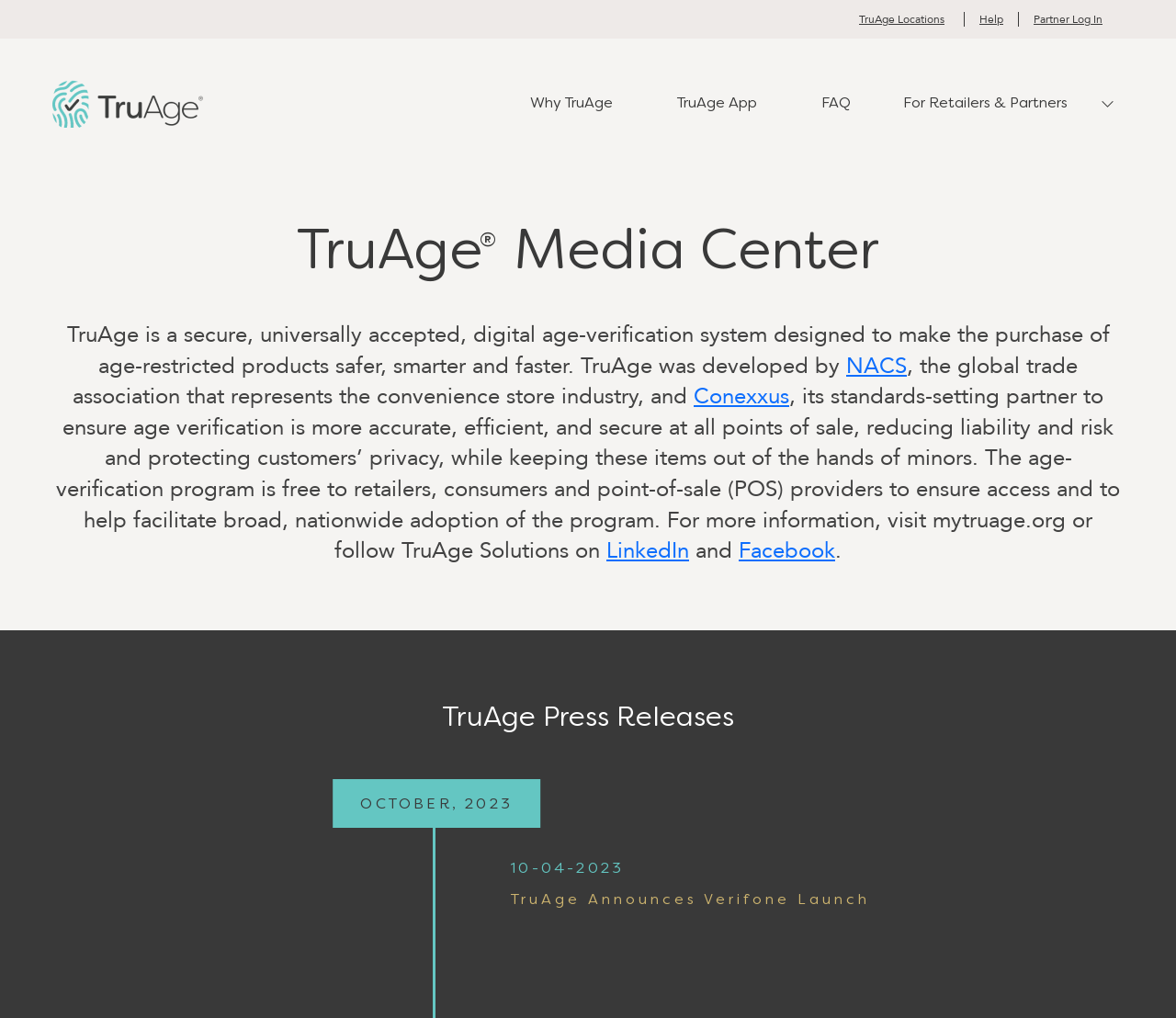Determine the bounding box coordinates for the region that must be clicked to execute the following instruction: "Check out TruAge on LinkedIn".

[0.516, 0.526, 0.586, 0.556]